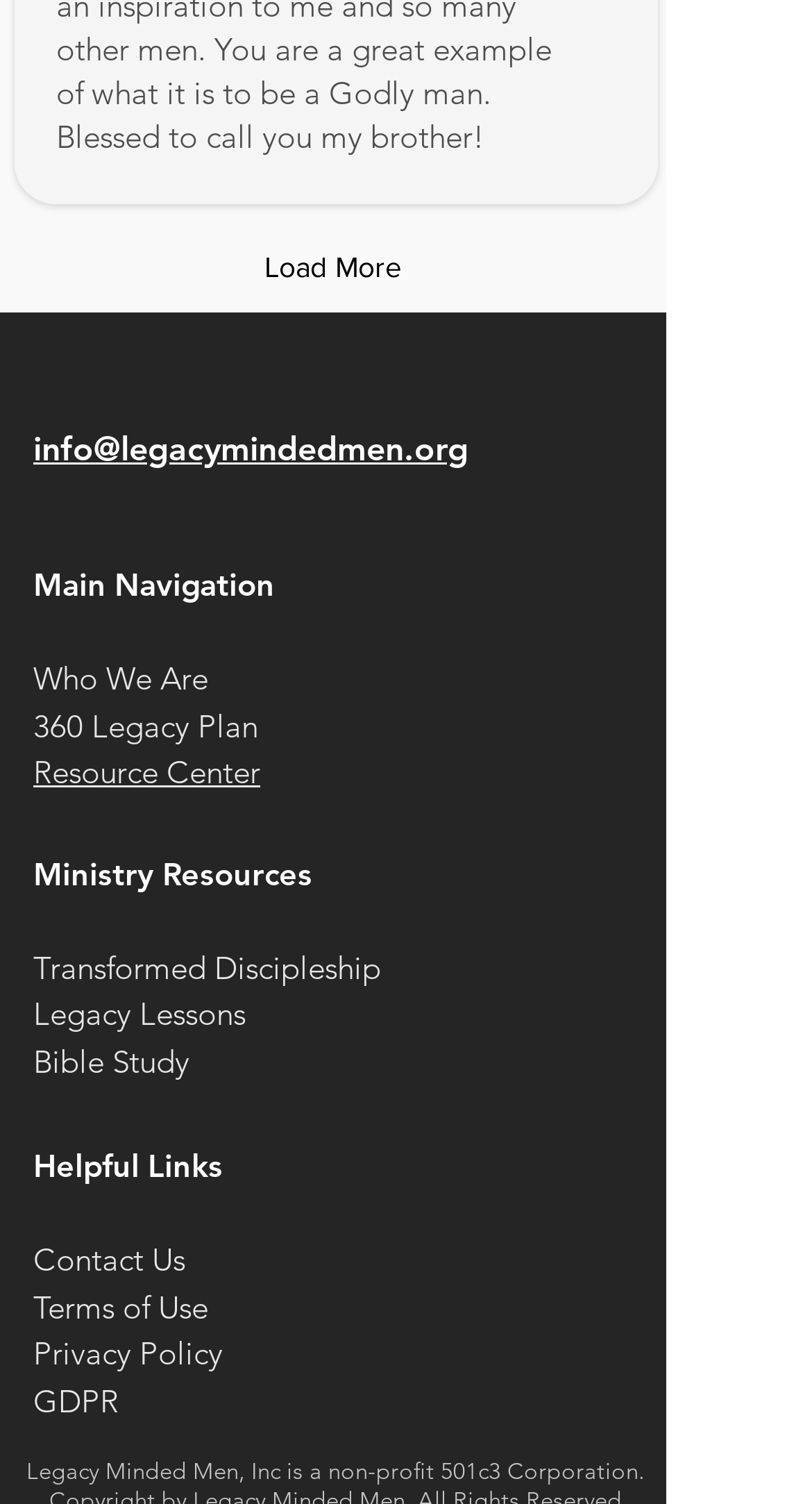Determine the bounding box coordinates of the element's region needed to click to follow the instruction: "Explore the 'Resource Center'". Provide these coordinates as four float numbers between 0 and 1, formatted as [left, top, right, bottom].

[0.041, 0.501, 0.321, 0.525]